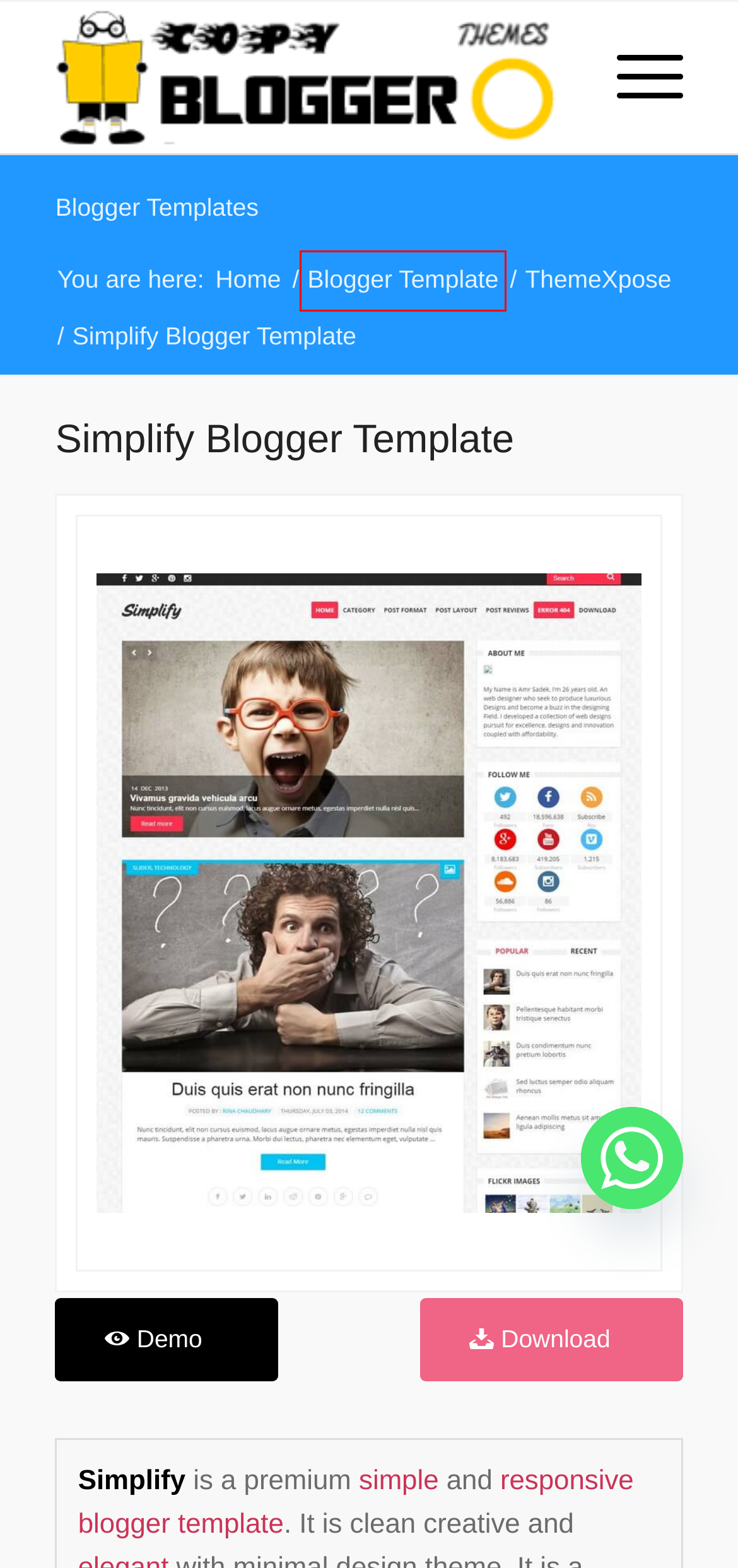You have a screenshot of a webpage with an element surrounded by a red bounding box. Choose the webpage description that best describes the new page after clicking the element inside the red bounding box. Here are the candidates:
A. Simple Blogger Templates 2024 Free Download
B. Post Thumbnails Blogger Templates 2024 Free Download
C. Right Sidebar Blogger Templates 2024 Free Download
D. Blogger Template Archives » Blogspot Templates 2024
E. Blogger Templates 2024 • New Best Free • Blog Templates
F. Responsive Blogger Templates 2024 Free Download
G. Photography Blogger Templates 2024 Free Download
H. ThemeXpose Archives » Blogspot Templates 2024

D